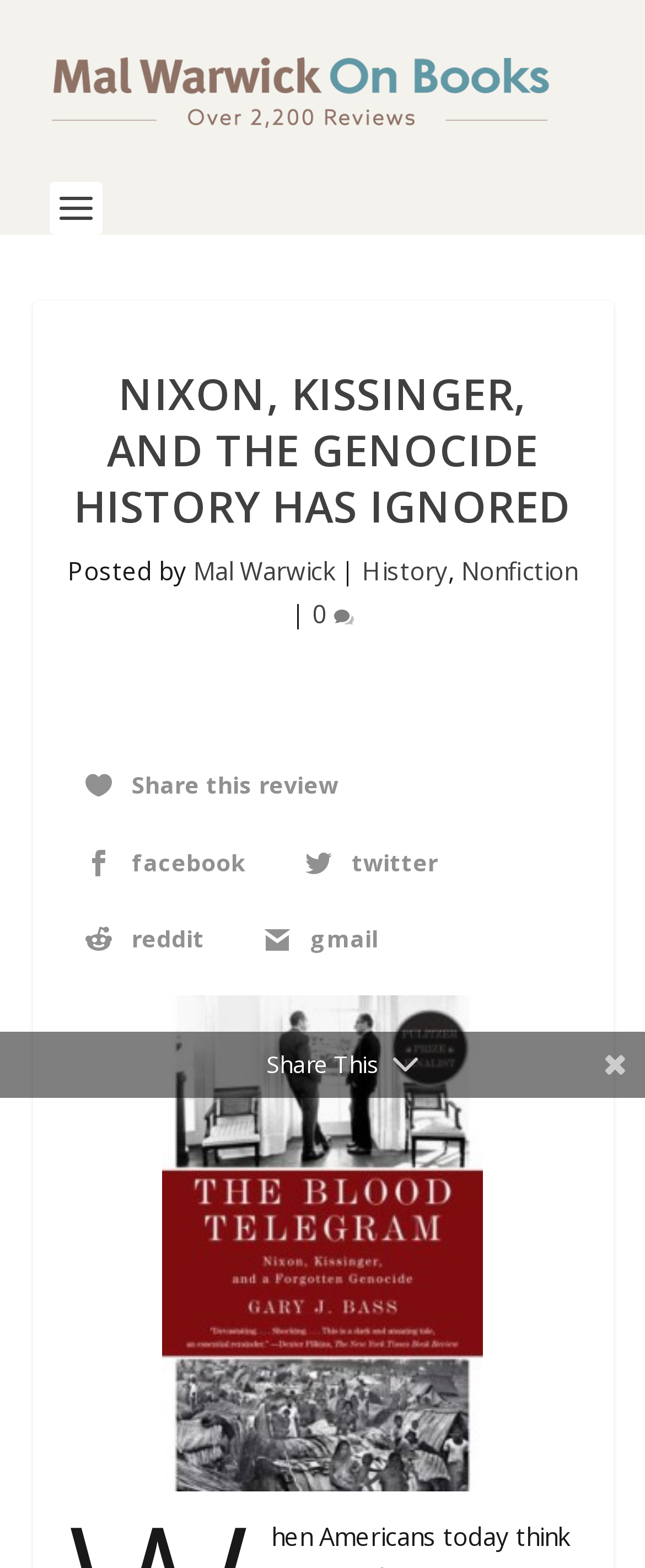Please identify the coordinates of the bounding box for the clickable region that will accomplish this instruction: "Read the book review about genocide".

[0.215, 0.634, 0.785, 0.951]